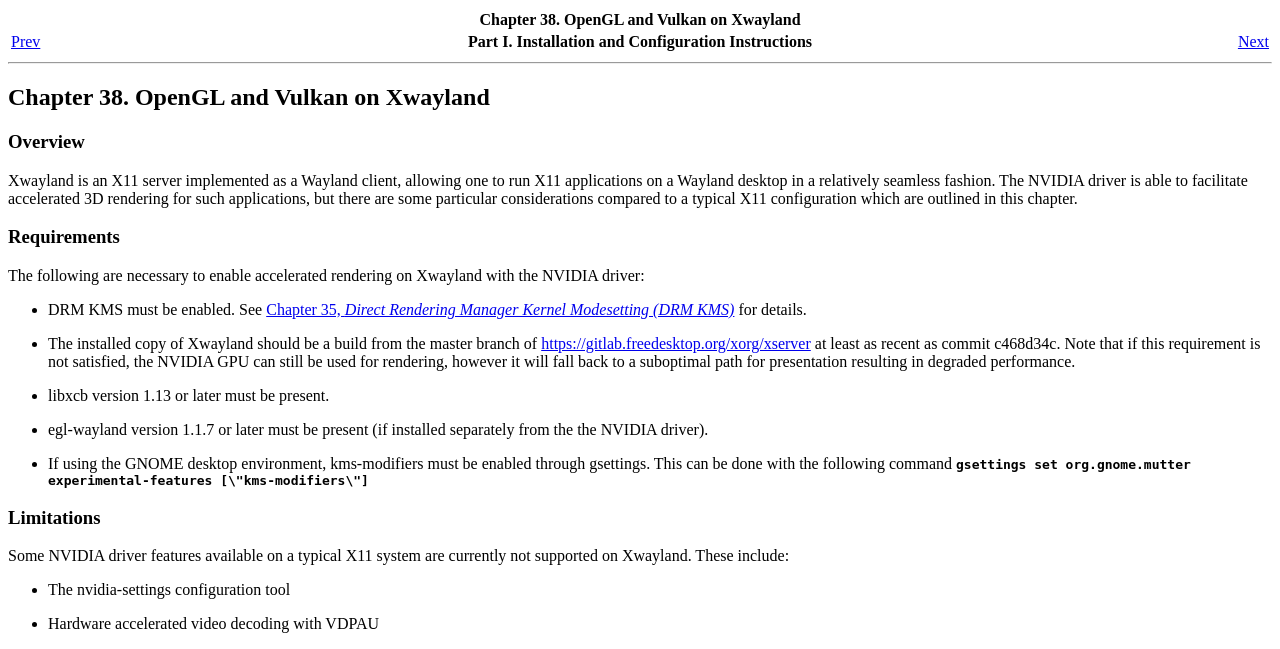What is Xwayland?
Examine the image and provide an in-depth answer to the question.

Based on the webpage, Xwayland is an X11 server implemented as a Wayland client, allowing one to run X11 applications on a Wayland desktop in a relatively seamless fashion.